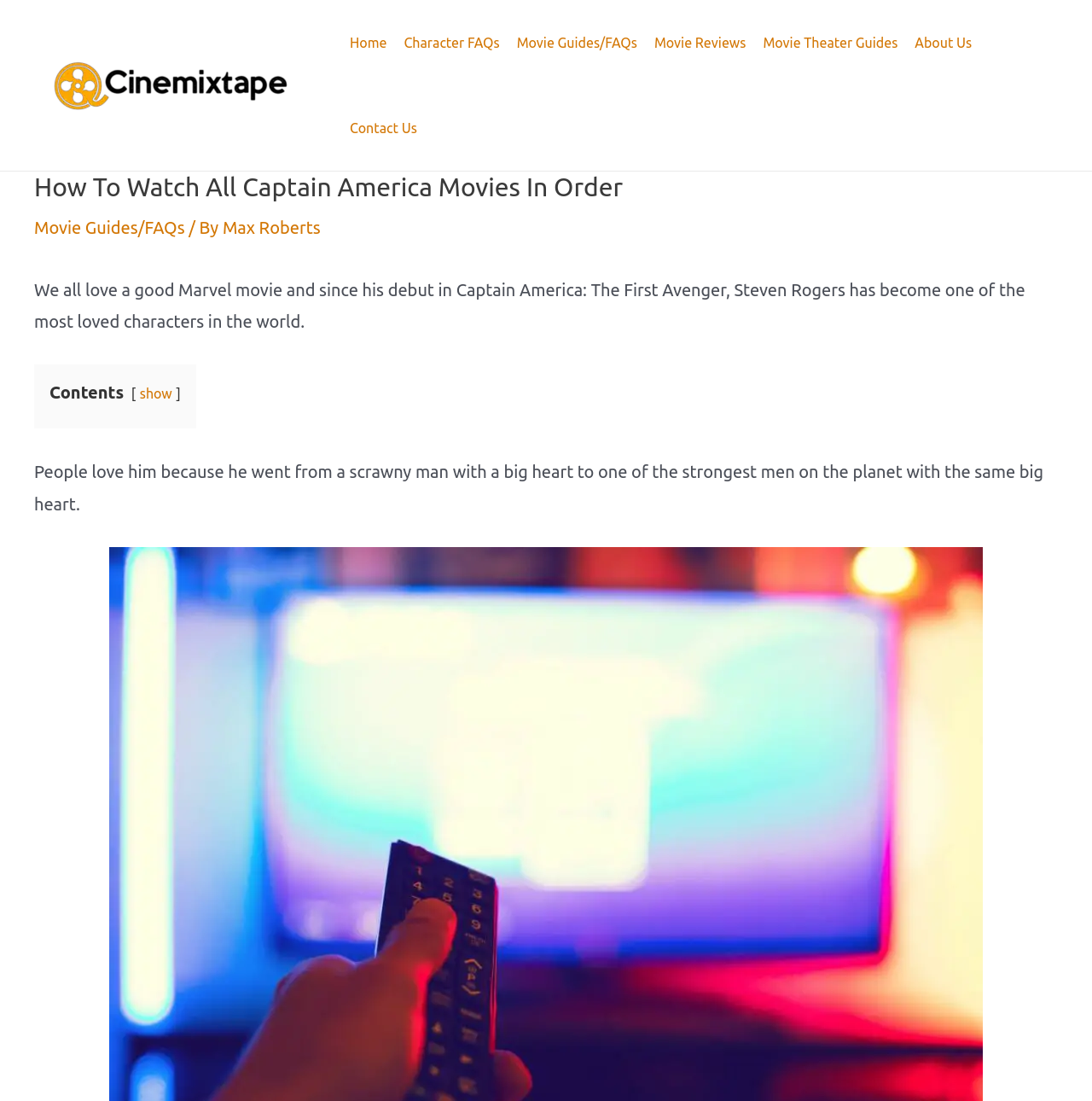Identify the bounding box coordinates of the clickable region necessary to fulfill the following instruction: "read about character faqs". The bounding box coordinates should be four float numbers between 0 and 1, i.e., [left, top, right, bottom].

[0.362, 0.0, 0.465, 0.078]